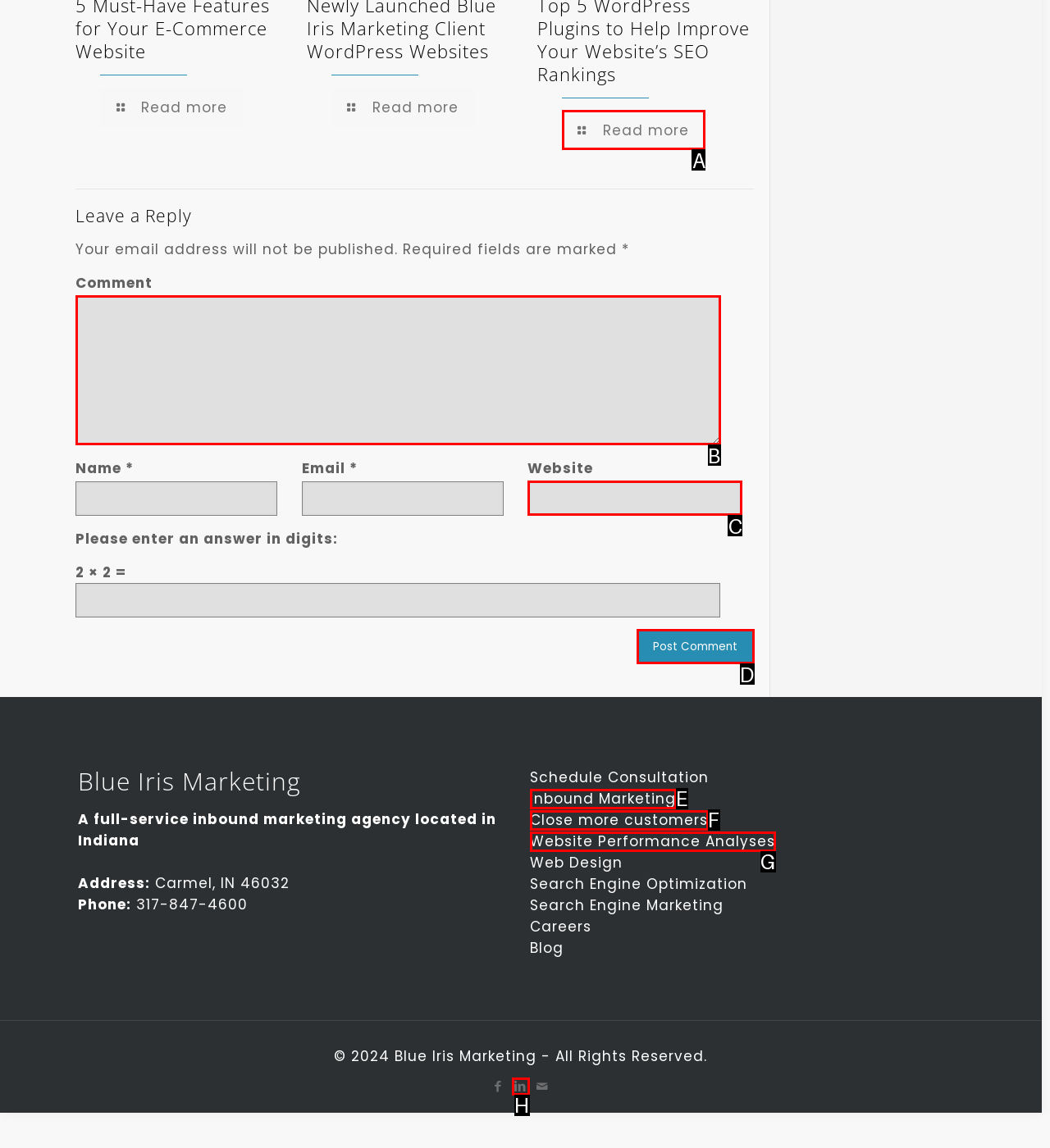Determine which HTML element corresponds to the description: parent_node: Comment name="comment". Provide the letter of the correct option.

B